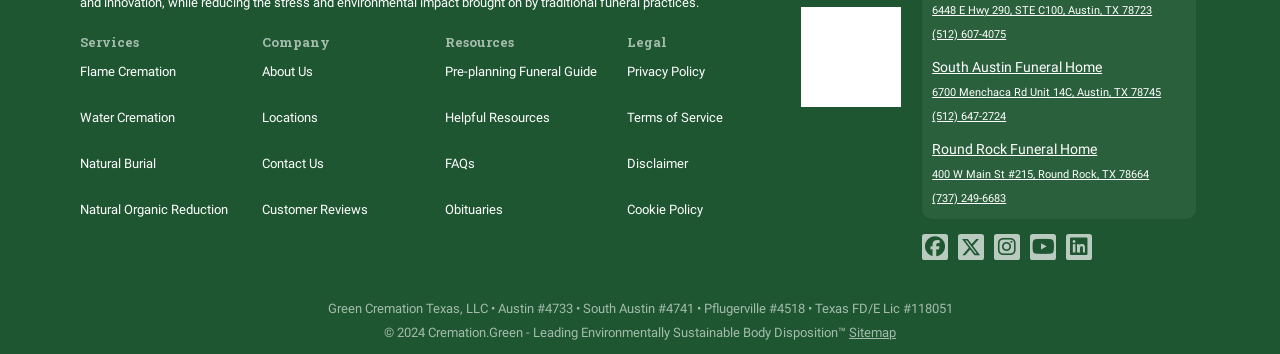Examine the screenshot and answer the question in as much detail as possible: What services does Green Cremation Texas offer?

Based on the links under the 'Services' heading, Green Cremation Texas offers various cremation services including Flame Cremation, Water Cremation, Natural Burial, and Natural Organic Reduction.